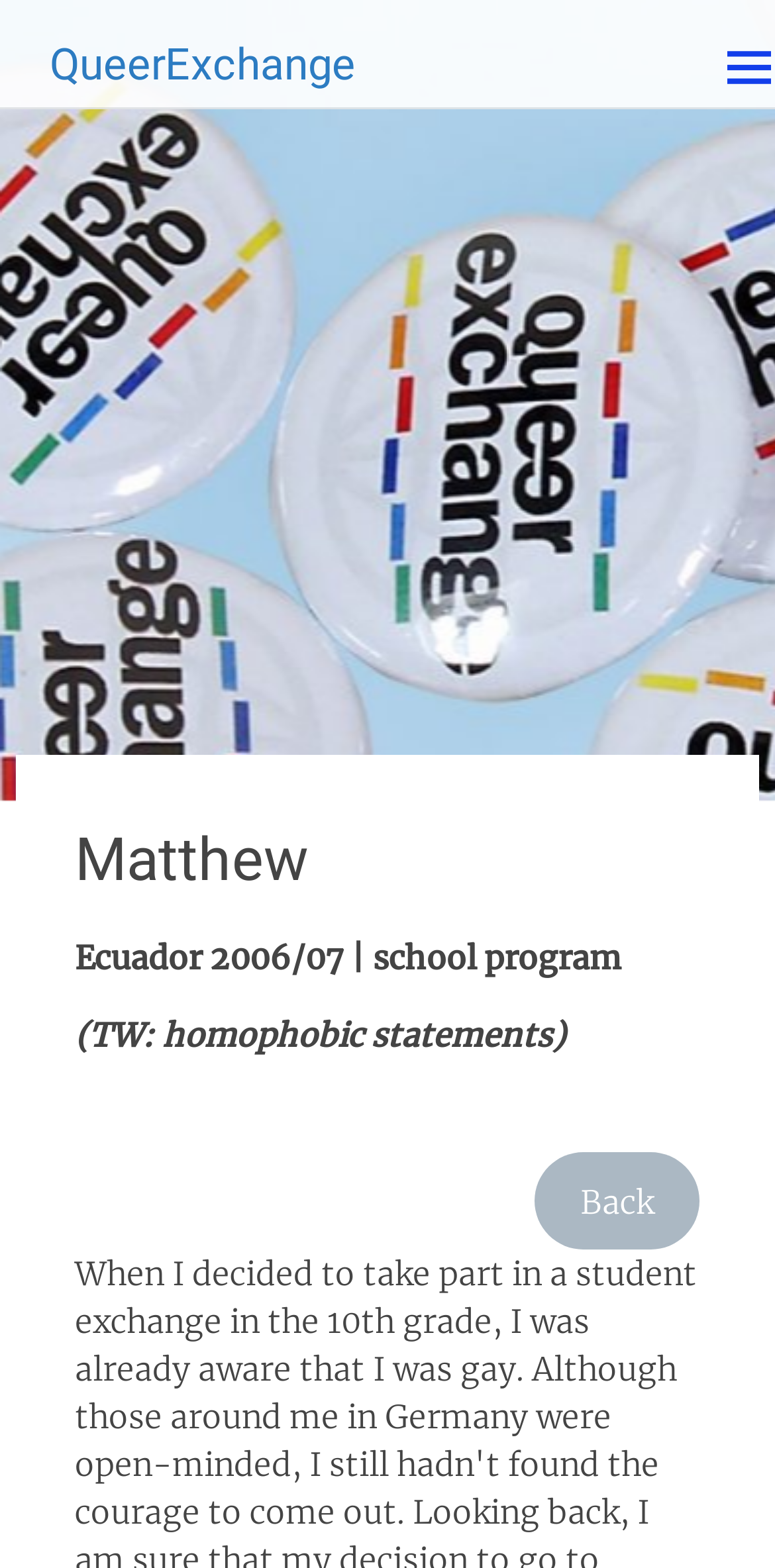Analyze the image and provide a detailed answer to the question: What is the name of the person mentioned?

The answer can be found by looking at the header section of the webpage, where it says 'Matthew' in a heading element.